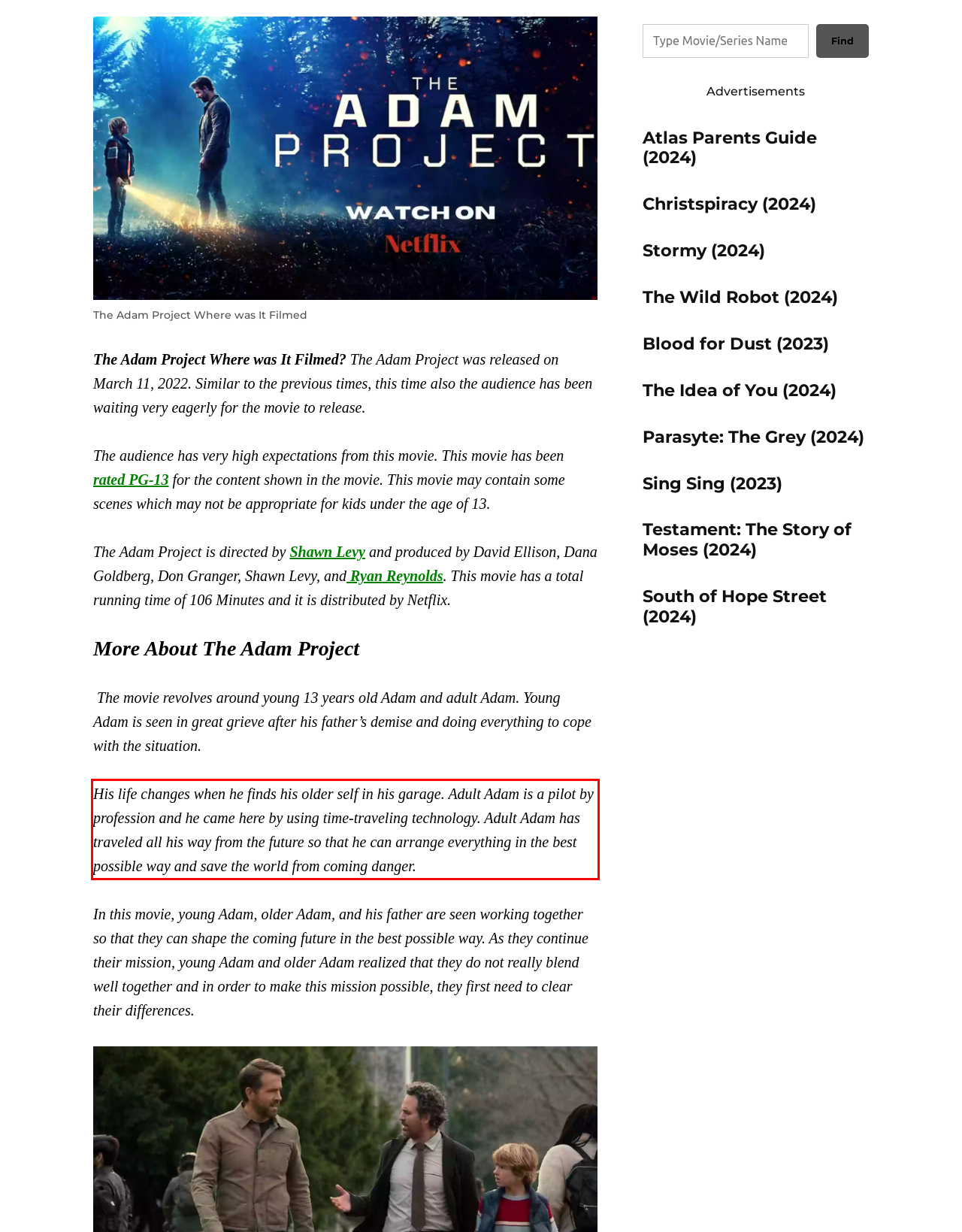You are given a screenshot with a red rectangle. Identify and extract the text within this red bounding box using OCR.

His life changes when he finds his older self in his garage. Adult Adam is a pilot by profession and he came here by using time-traveling technology. Adult Adam has traveled all his way from the future so that he can arrange everything in the best possible way and save the world from coming danger.